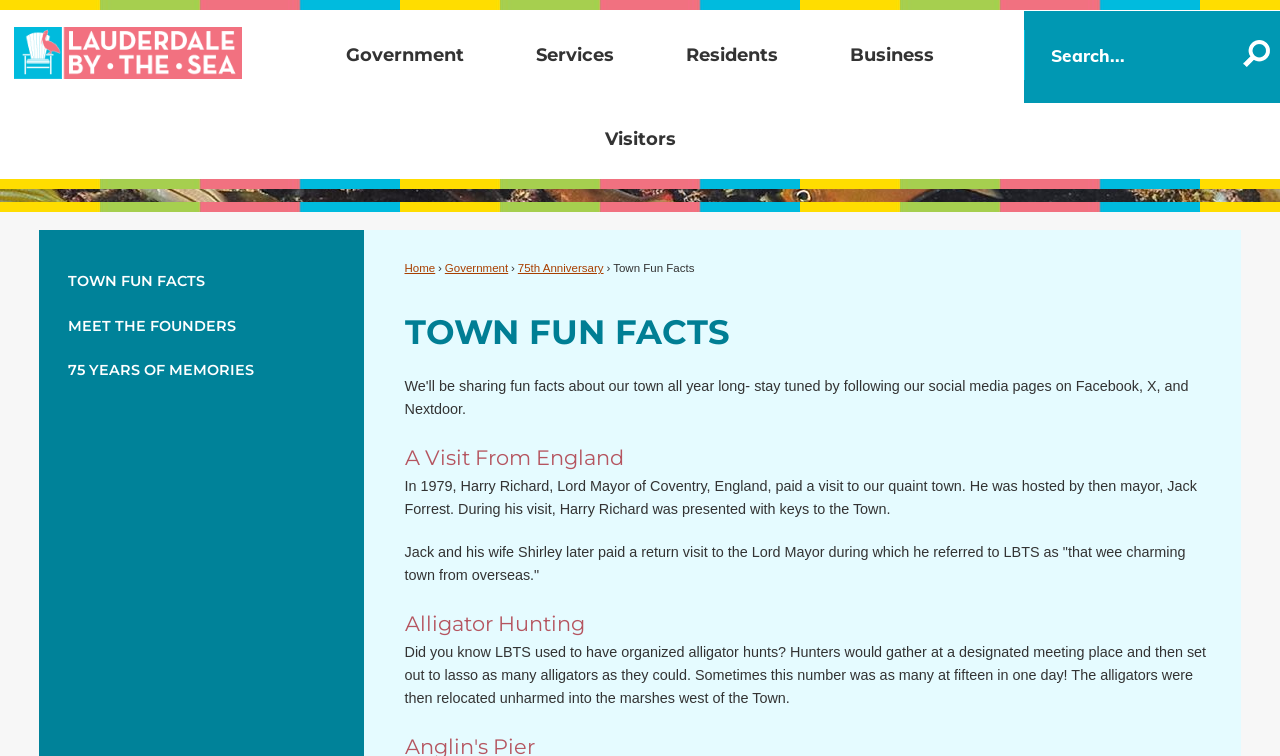Pinpoint the bounding box coordinates of the area that should be clicked to complete the following instruction: "Learn about A Visit From England". The coordinates must be given as four float numbers between 0 and 1, i.e., [left, top, right, bottom].

[0.316, 0.584, 0.947, 0.628]